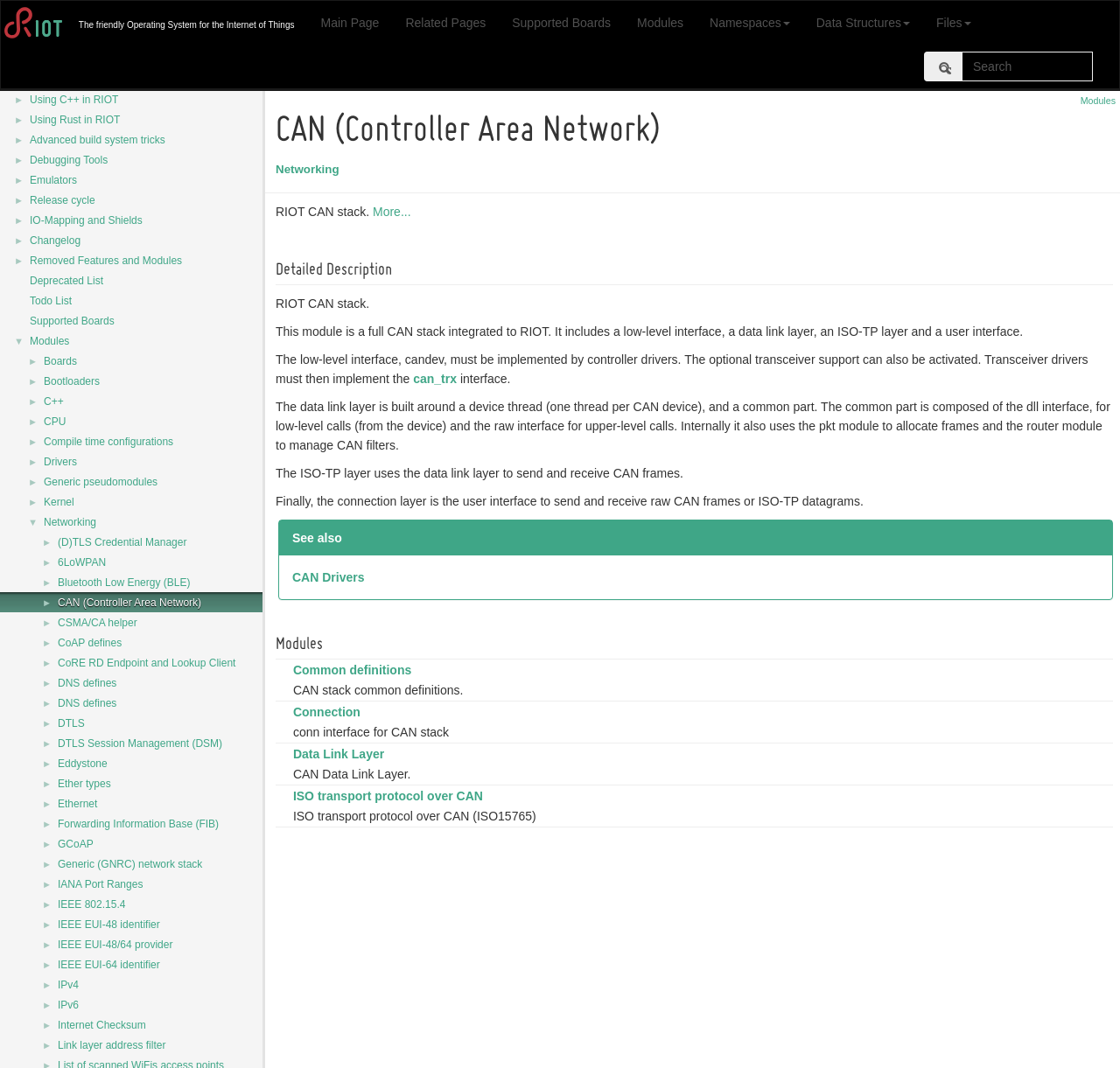Find the bounding box coordinates for the area that should be clicked to accomplish the instruction: "Explore Supported Boards".

[0.446, 0.001, 0.557, 0.042]